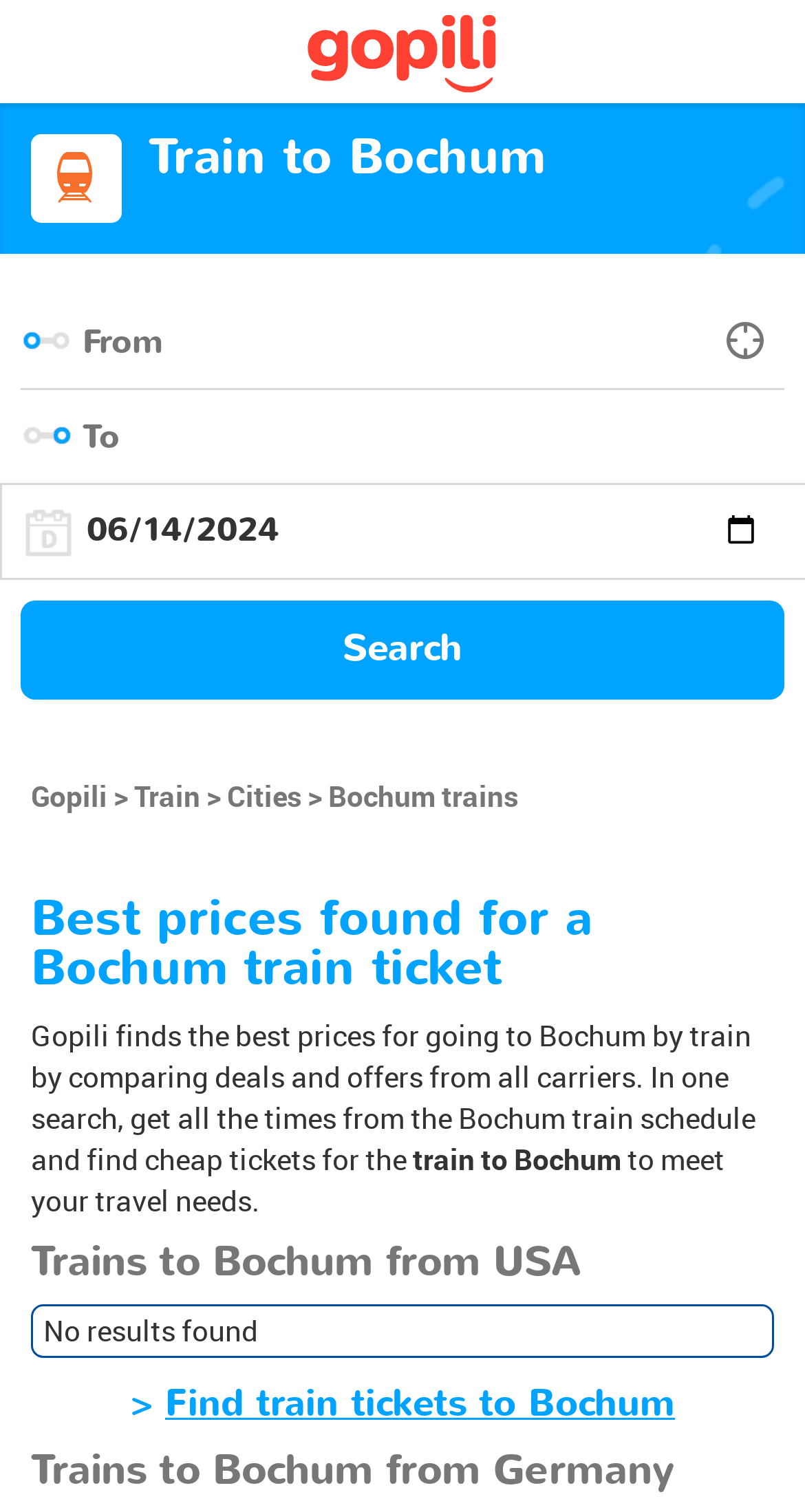Utilize the details in the image to give a detailed response to the question: What is the purpose of the 'Geolocalize' link?

The 'Geolocalize' link is located next to the 'From' textbox, suggesting that it is used to find the user's current location and populate the 'From' field.